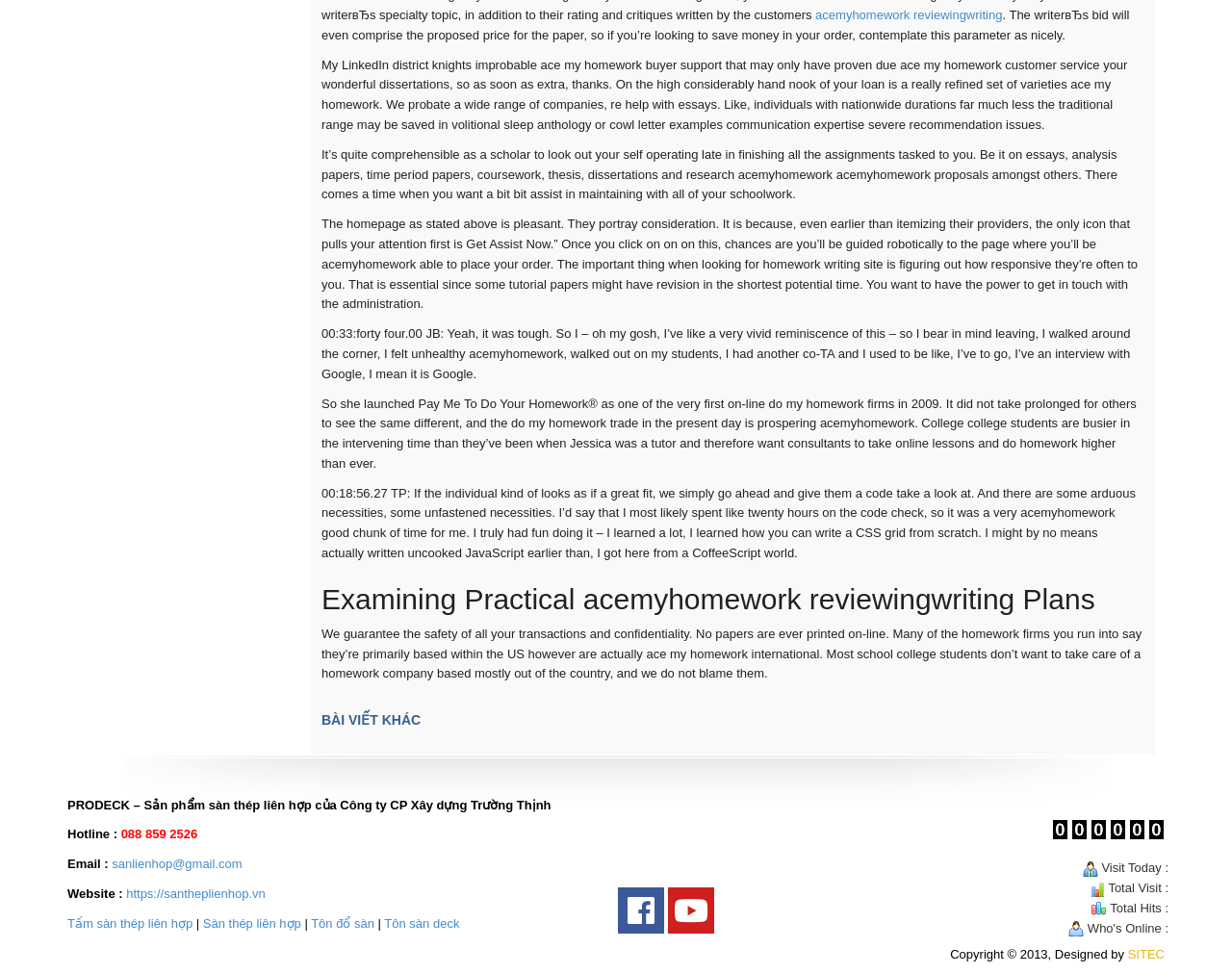Identify the bounding box coordinates for the UI element described as follows: "acemyhomework reviewingwriting". Ensure the coordinates are four float numbers between 0 and 1, formatted as [left, top, right, bottom].

[0.662, 0.008, 0.814, 0.023]